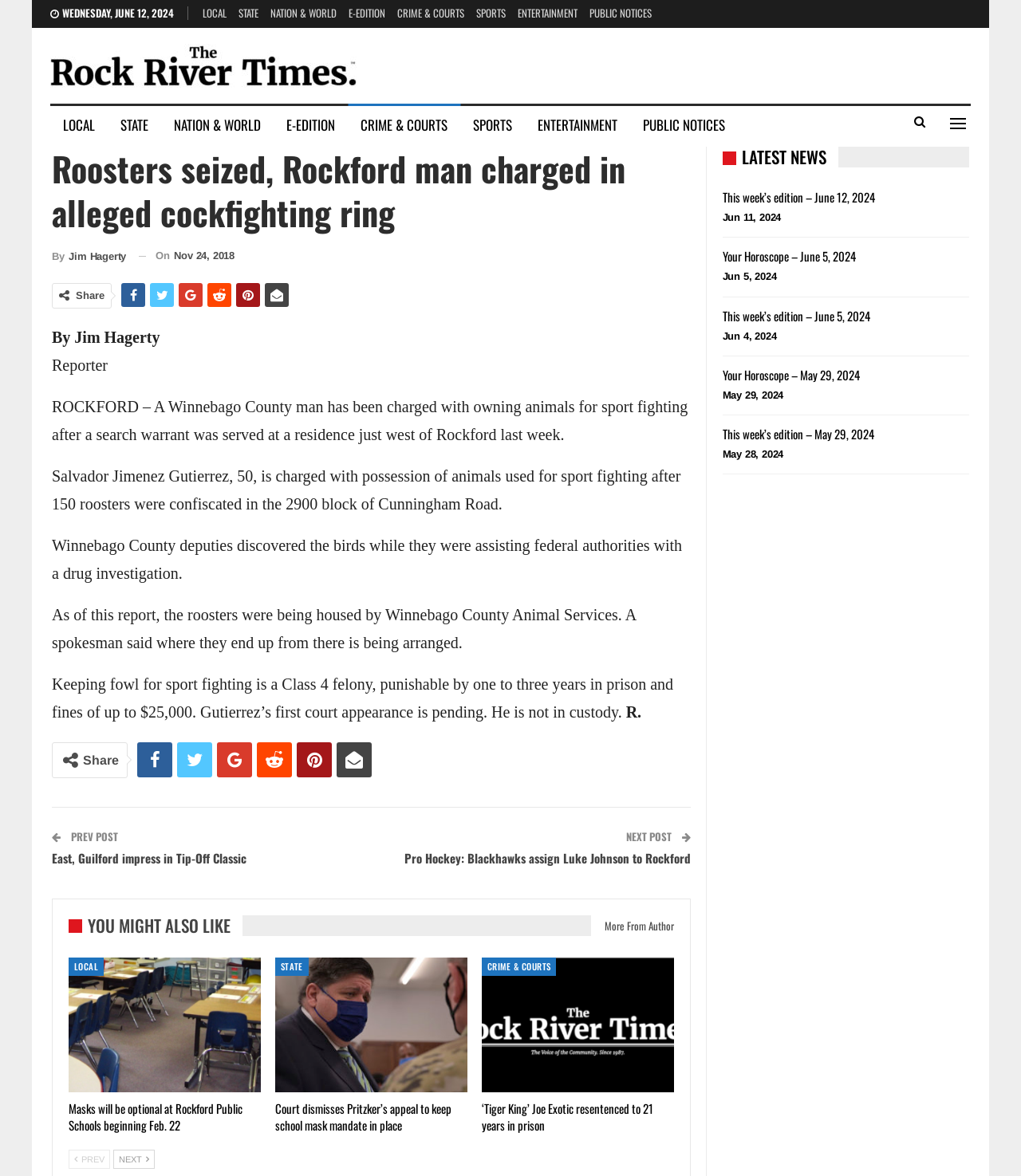Observe the image and answer the following question in detail: What is the name of the newspaper?

I found the answer by looking at the top-left corner of the webpage, where the logo and name of the newspaper are displayed.